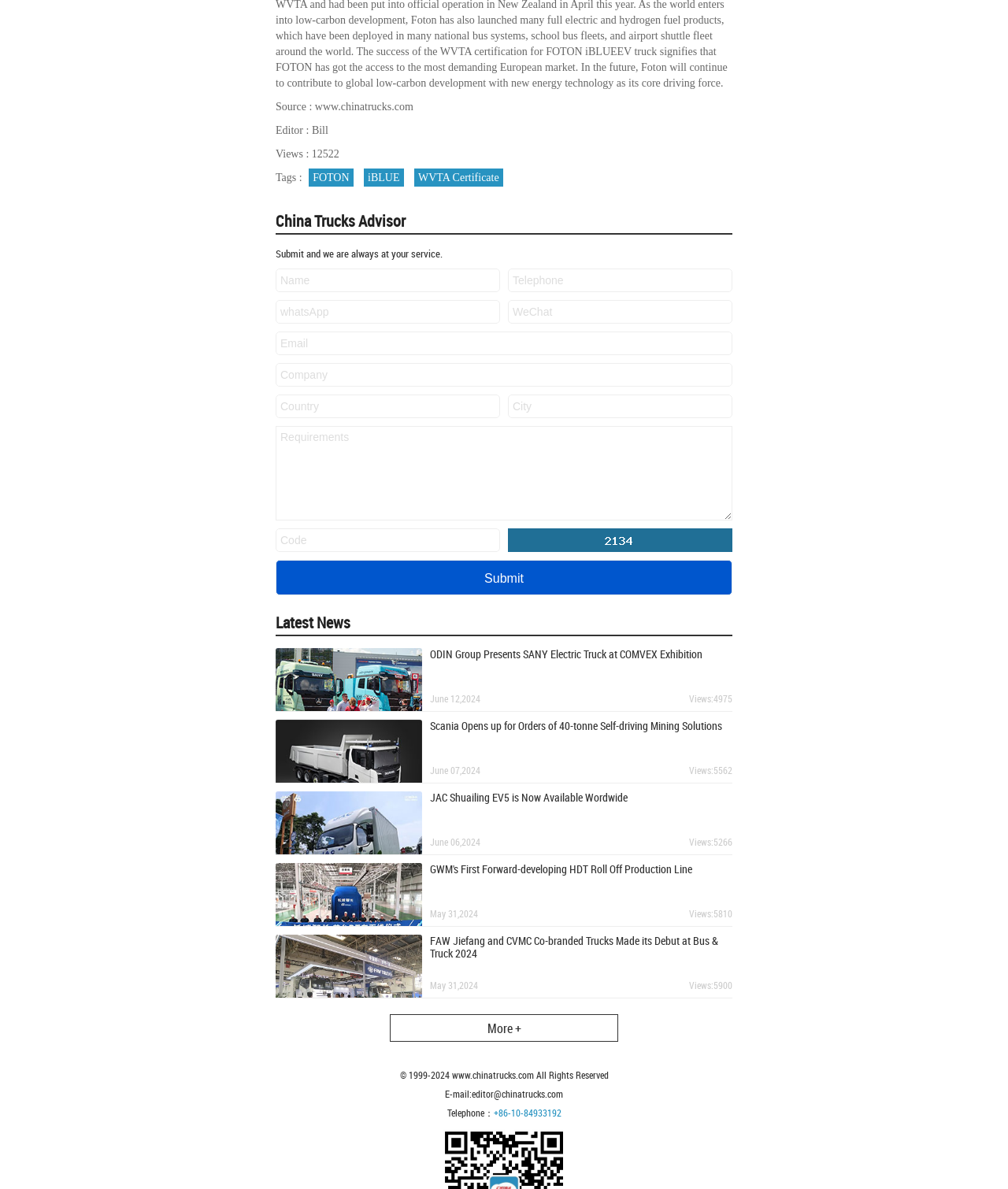Can you give a detailed response to the following question using the information from the image? What is the name of the website?

The name of the website can be found in the static text 'China Trucks Advisor' at the top of the webpage, which suggests that the website is related to China trucks.